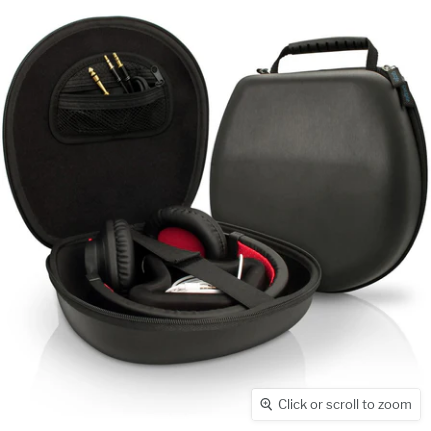What is the purpose of the detachable pocket?
Refer to the image and give a detailed answer to the query.

According to the caption, the detachable pocket is designed for storing audio cables or jacks, which suggests that its purpose is to keep these accessories organized and within reach.